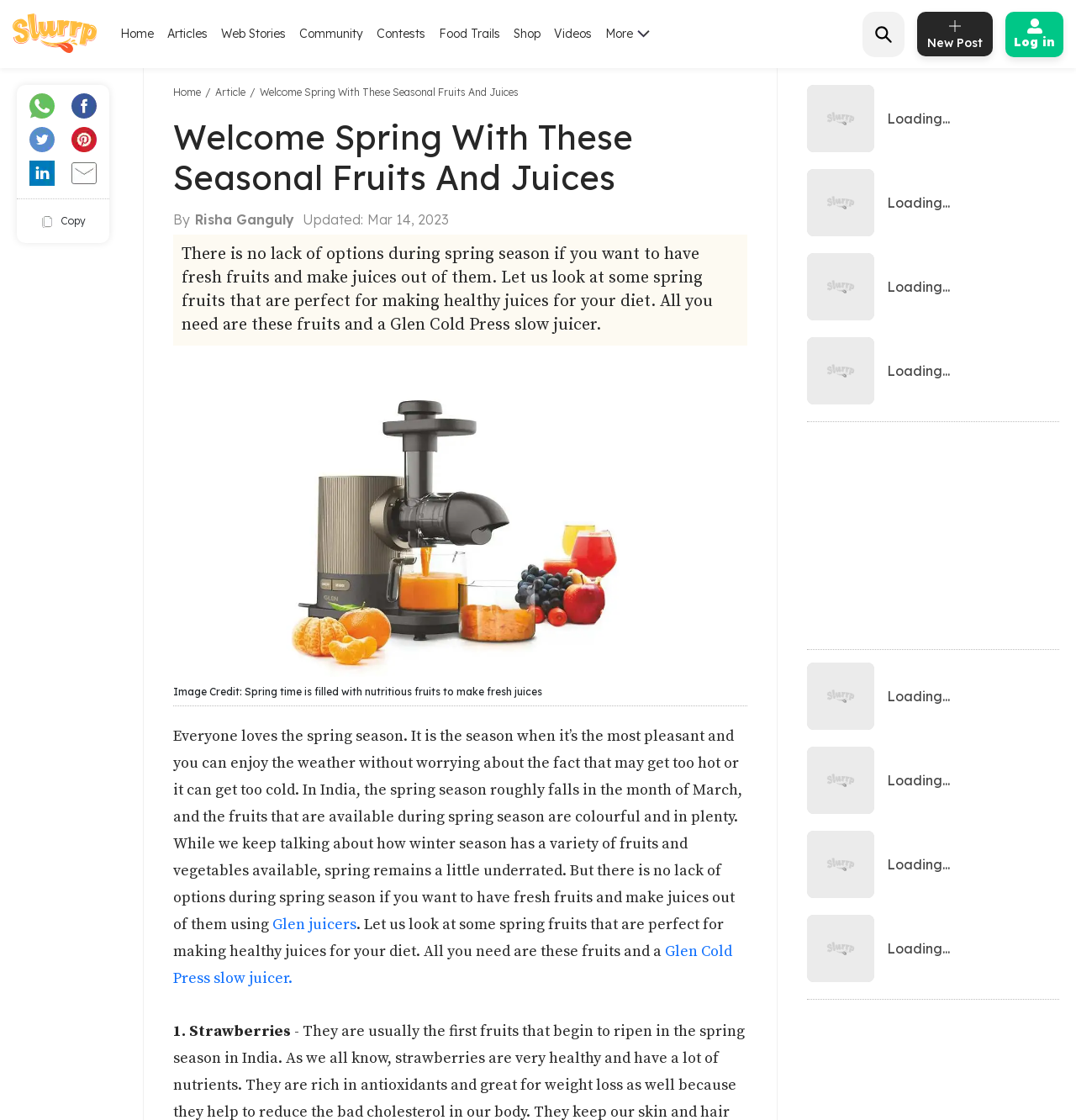Please determine the bounding box coordinates of the element to click on in order to accomplish the following task: "Click on the 'Glen Cold Press slow juicer' link". Ensure the coordinates are four float numbers ranging from 0 to 1, i.e., [left, top, right, bottom].

[0.161, 0.841, 0.68, 0.882]